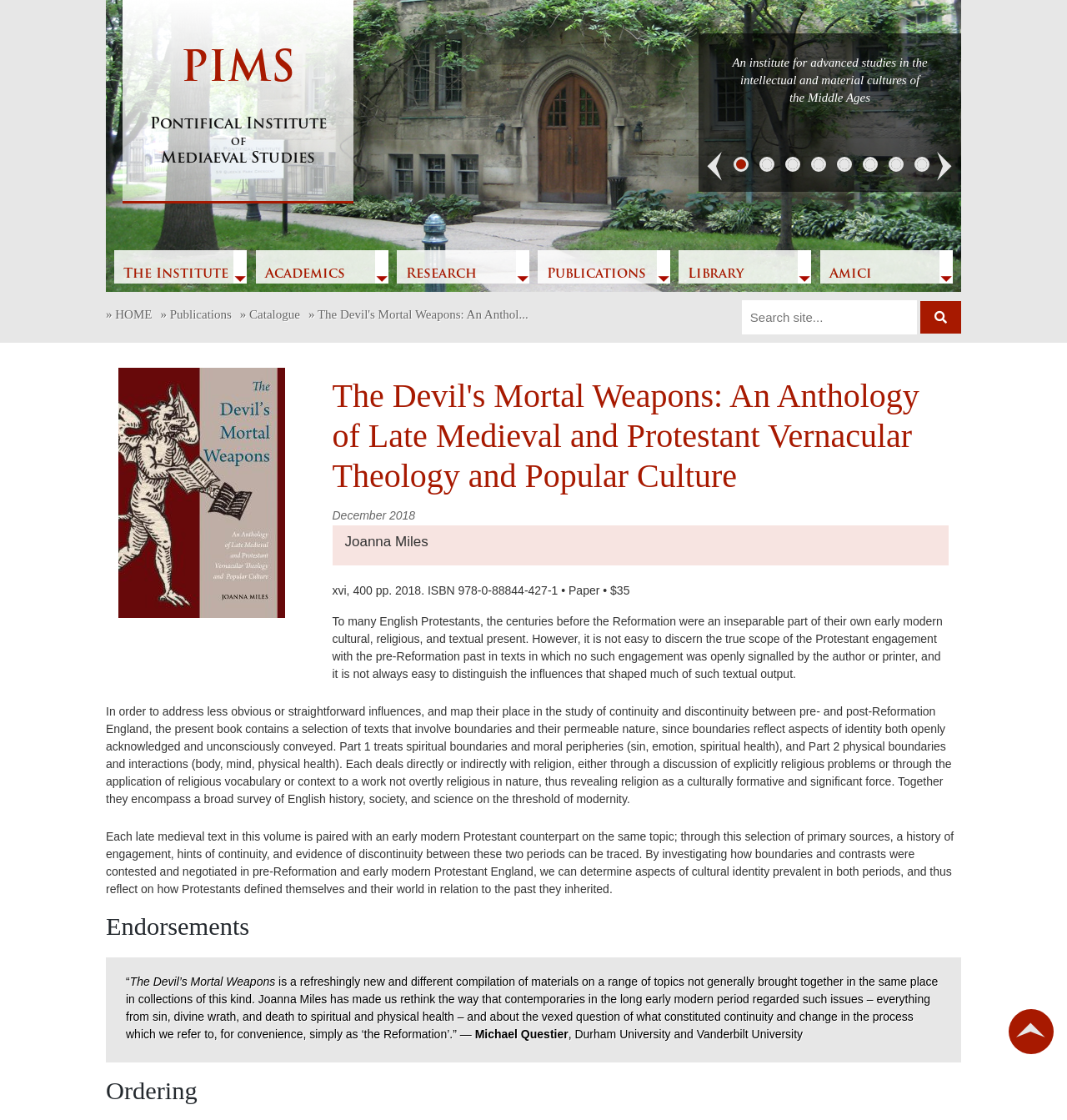What is the name of the institute? Based on the image, give a response in one word or a short phrase.

PIMS